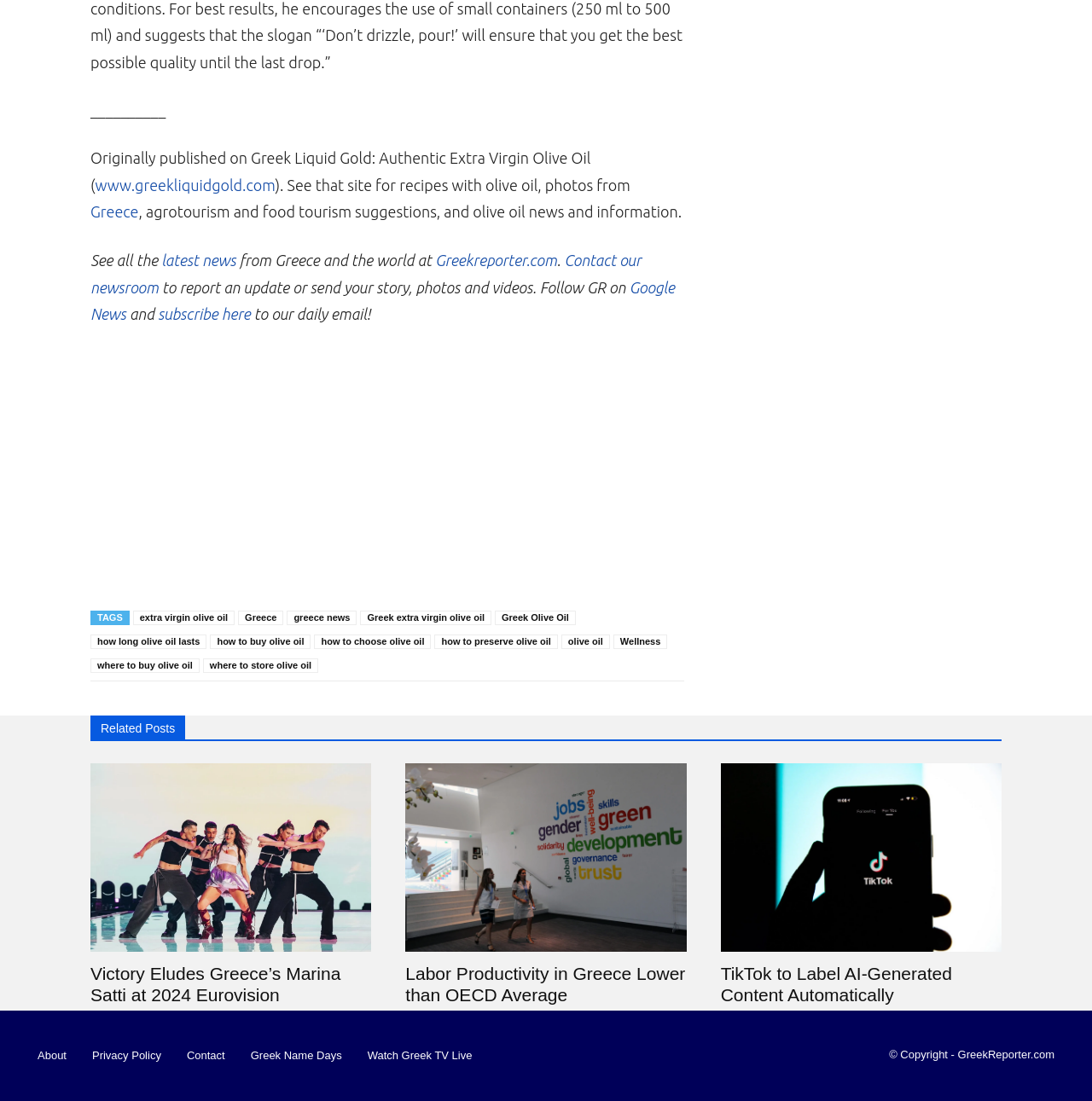Determine the bounding box coordinates of the clickable element to complete this instruction: "Subscribe to the daily email". Provide the coordinates in the format of four float numbers between 0 and 1, [left, top, right, bottom].

[0.145, 0.277, 0.233, 0.293]